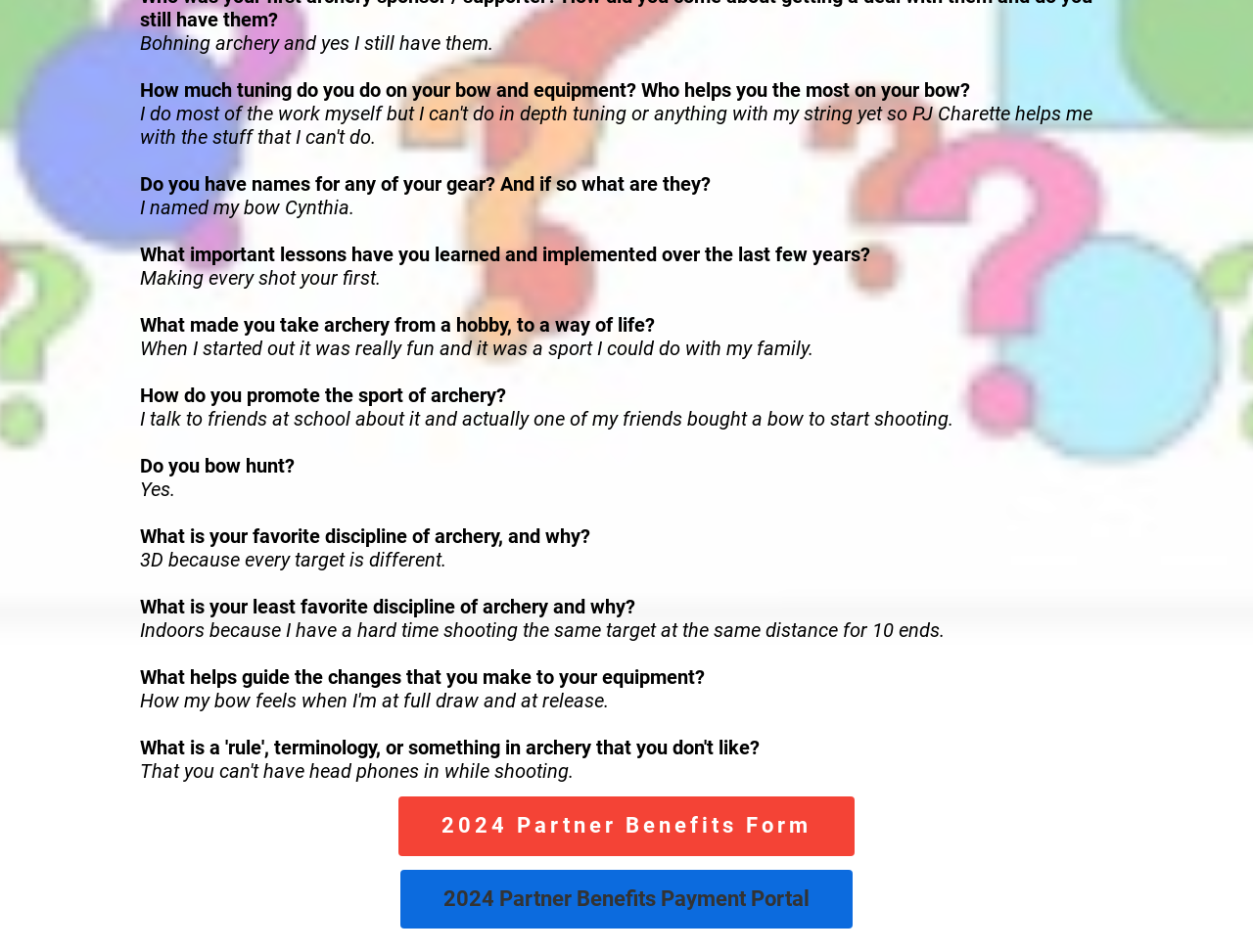What is the speaker's least favorite discipline of archery?
Offer a detailed and full explanation in response to the question.

The speaker mentions 'Indoors because I have a hard time shooting the same target at the same distance for 10 ends.' when asked about their least favorite discipline of archery, indicating that indoors is their least preferred discipline.